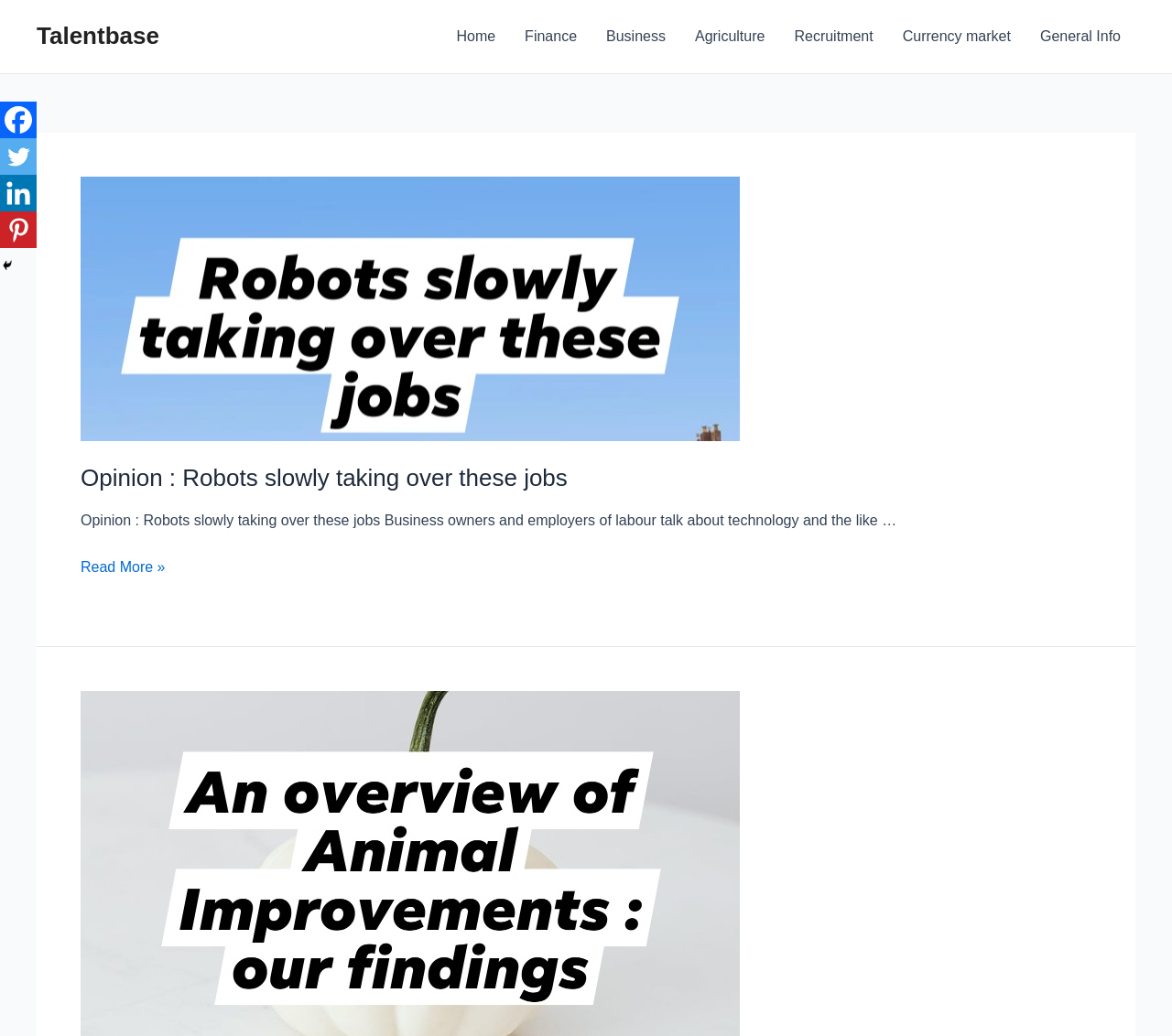How many social media links are available?
Based on the image, respond with a single word or phrase.

4